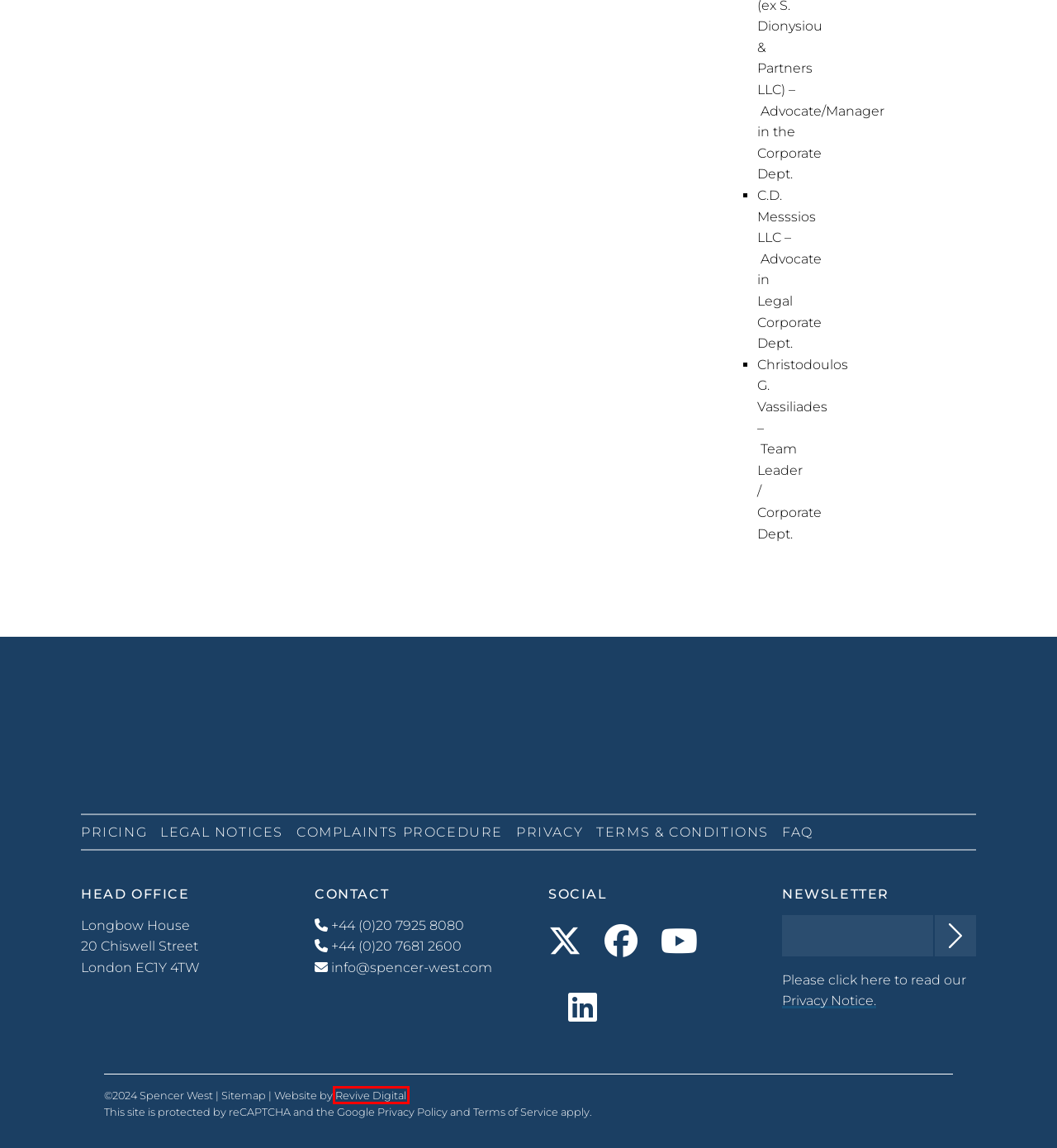Consider the screenshot of a webpage with a red bounding box around an element. Select the webpage description that best corresponds to the new page after clicking the element inside the red bounding box. Here are the candidates:
A. FAQs | Spencer West
B. Pricing | Spencer West
C. Legal Notices | Spencer West
D. Sitemap - Spencer West
E. Privacy | Spencer West
F. Terms & Conditions | Spencer West
G. Revive Digital: Digital Marketing Agency in London and Essex
H. News | Spencer West

G